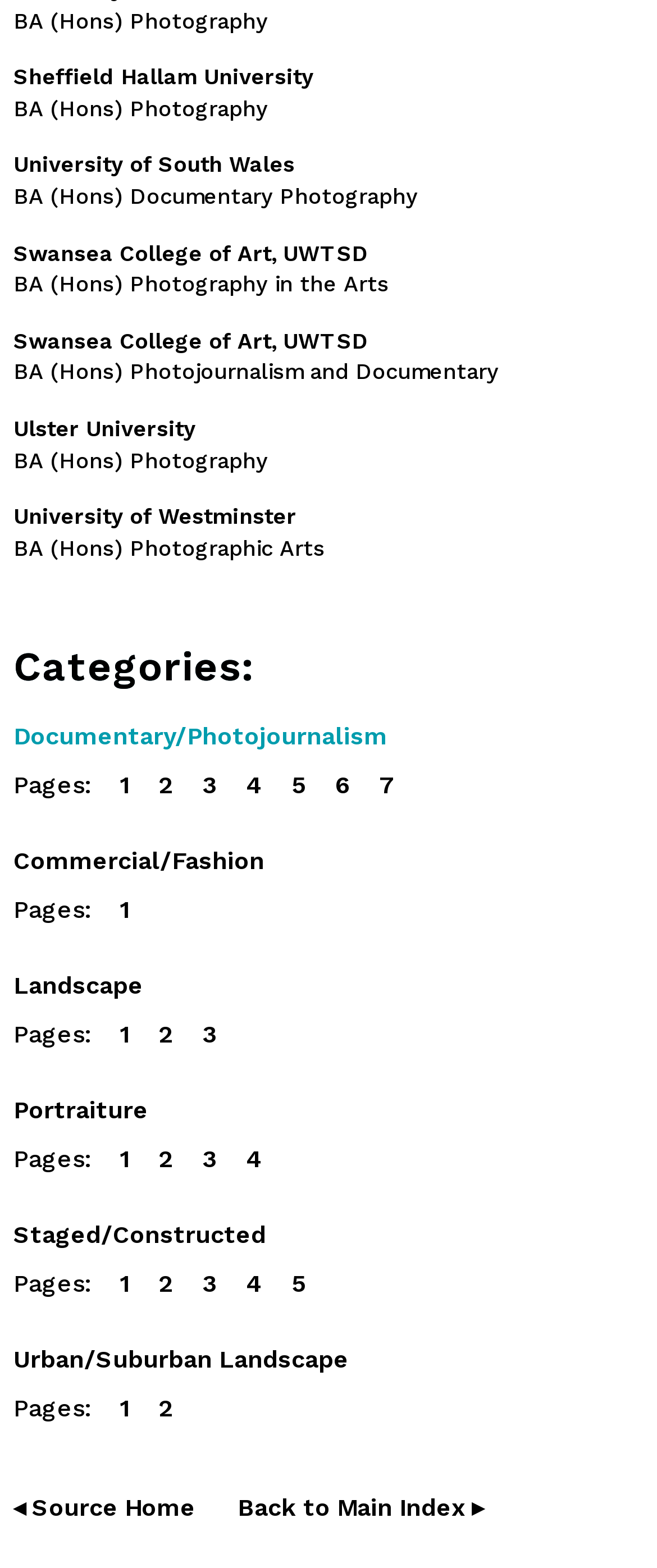What is the category of the third link?
Please look at the screenshot and answer in one word or a short phrase.

Documentary/Photojournalism